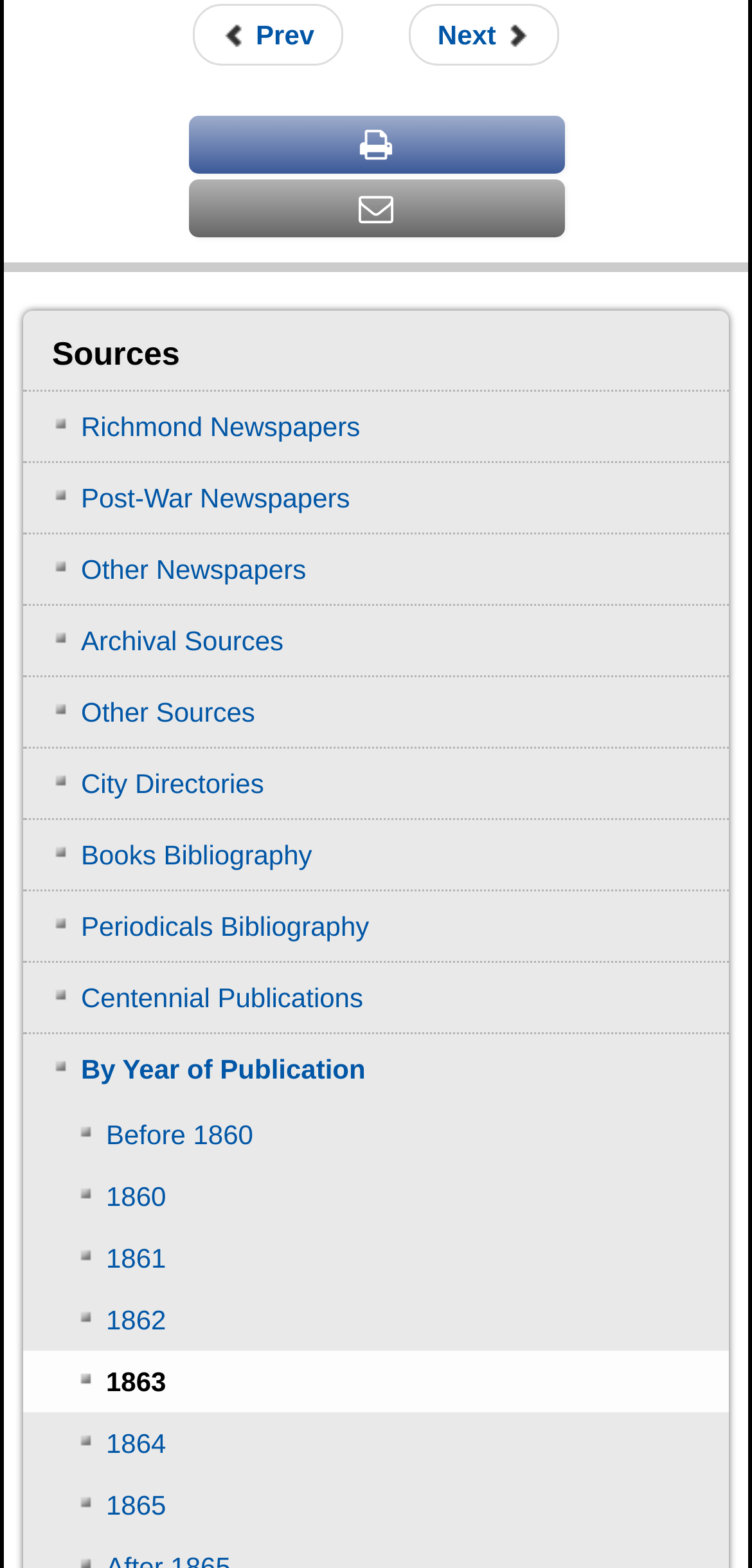What is the icon represented by ''? Look at the image and give a one-word or short phrase answer.

Unknown